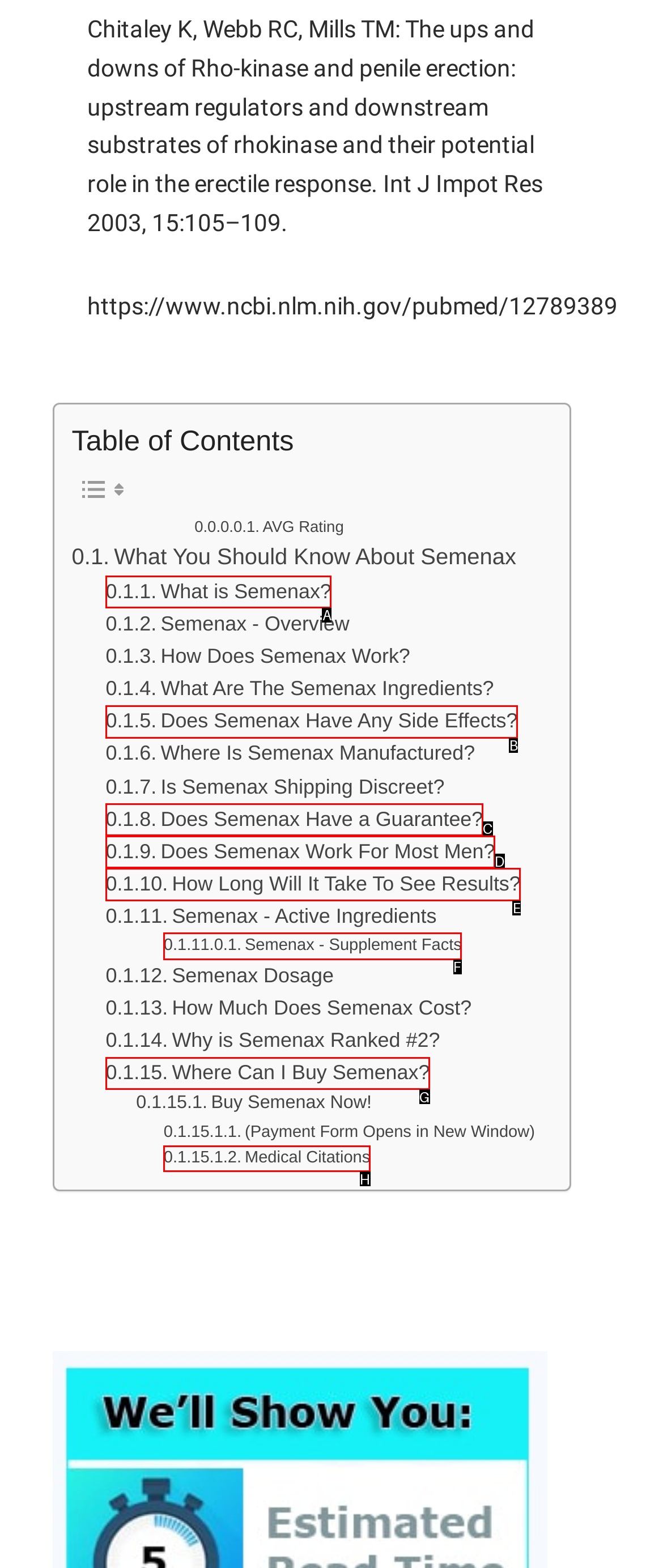Choose the UI element you need to click to carry out the task: Check the supplement facts.
Respond with the corresponding option's letter.

F